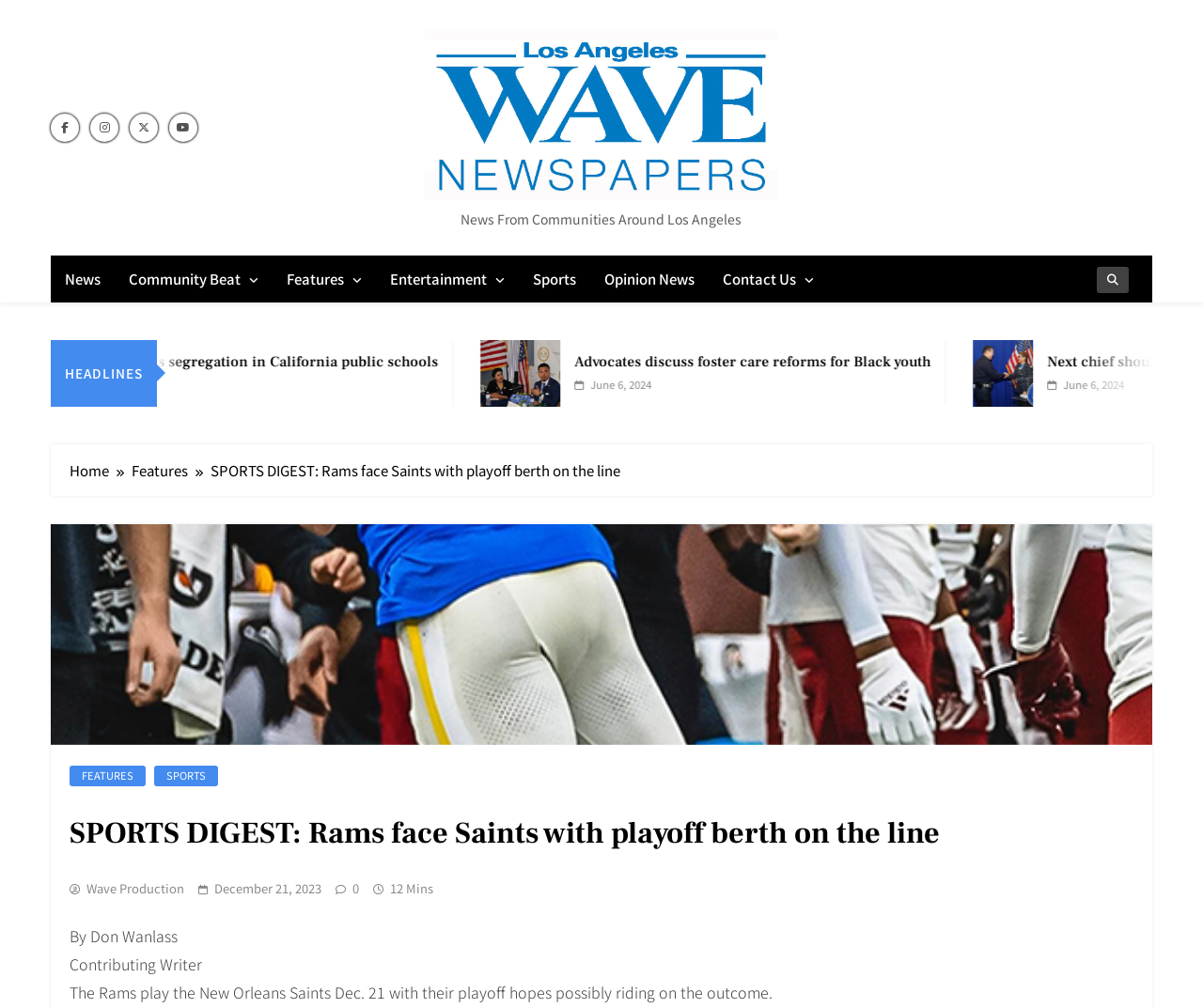Please specify the bounding box coordinates of the element that should be clicked to execute the given instruction: 'Read the article about foster care reforms'. Ensure the coordinates are four float numbers between 0 and 1, expressed as [left, top, right, bottom].

[0.279, 0.338, 0.345, 0.404]